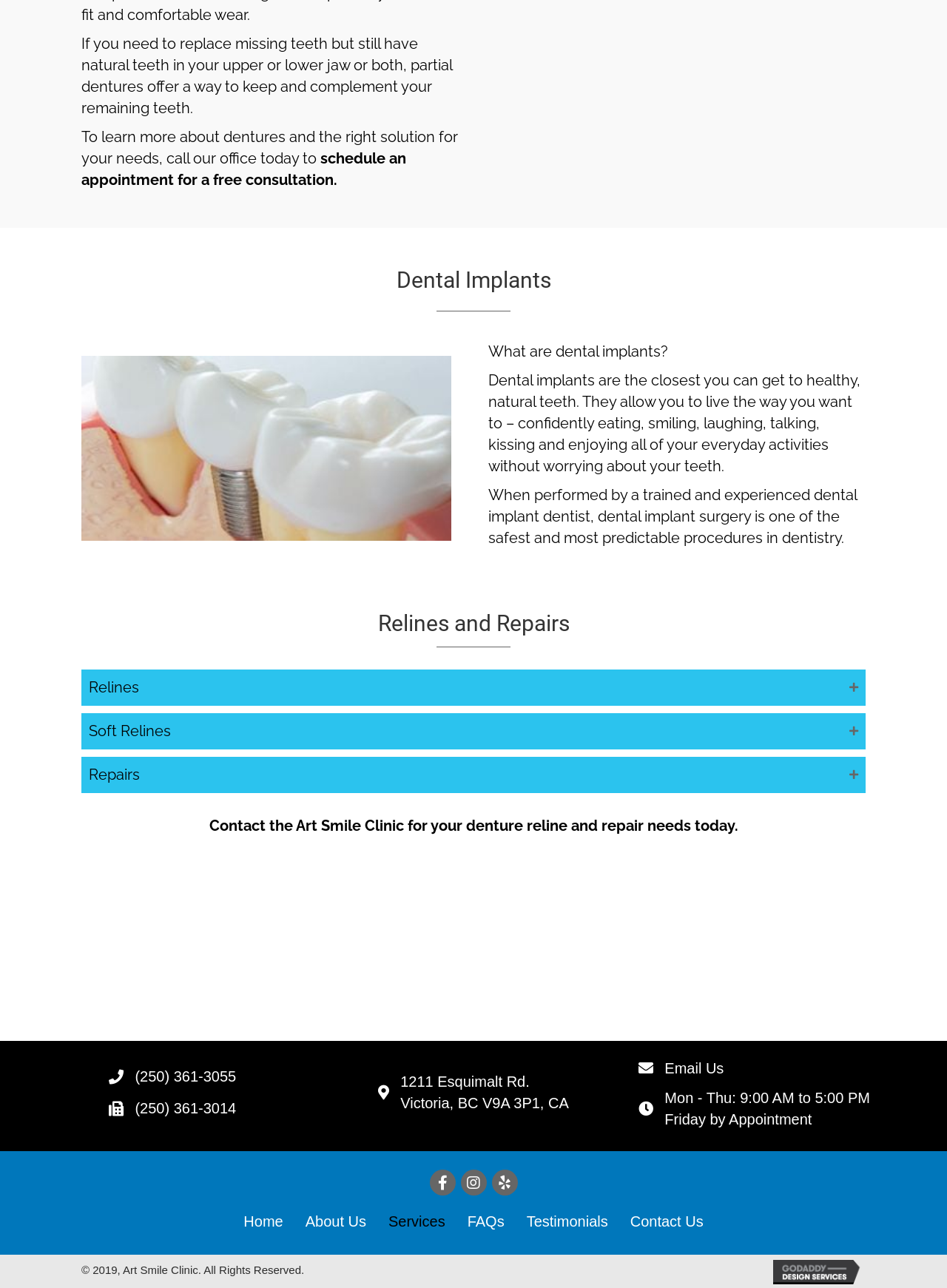What is the clinic's phone number?
Kindly offer a detailed explanation using the data available in the image.

I found the phone number by looking at the bottom of the webpage, where the contact information is typically located. The phone number is listed as (250) 361-3055.